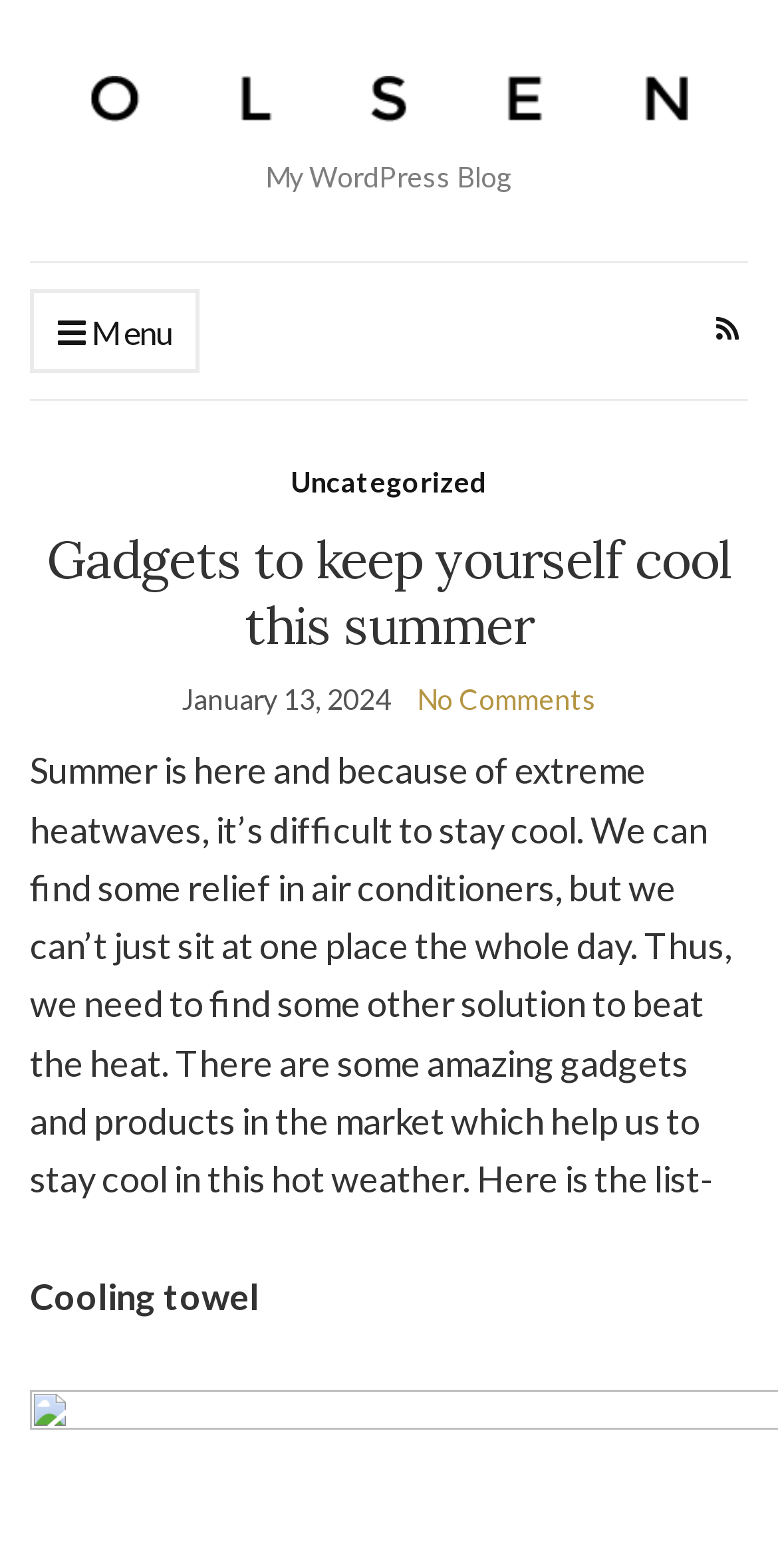Using the webpage screenshot, locate the HTML element that fits the following description and provide its bounding box: "Mapping".

None